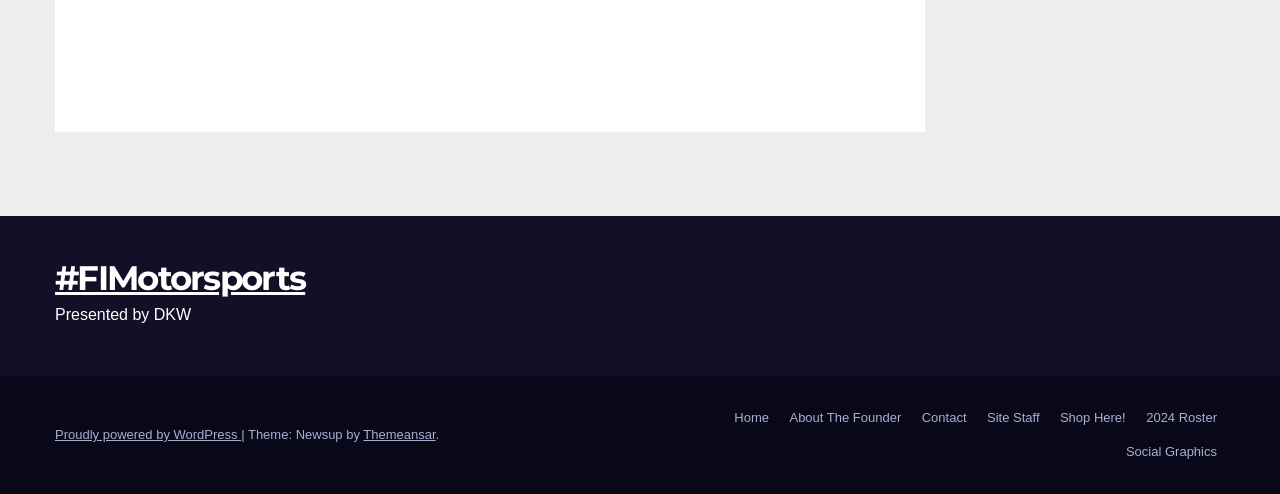Locate the bounding box coordinates of the clickable area to execute the instruction: "View 2024 Roster". Provide the coordinates as four float numbers between 0 and 1, represented as [left, top, right, bottom].

[0.889, 0.812, 0.957, 0.881]